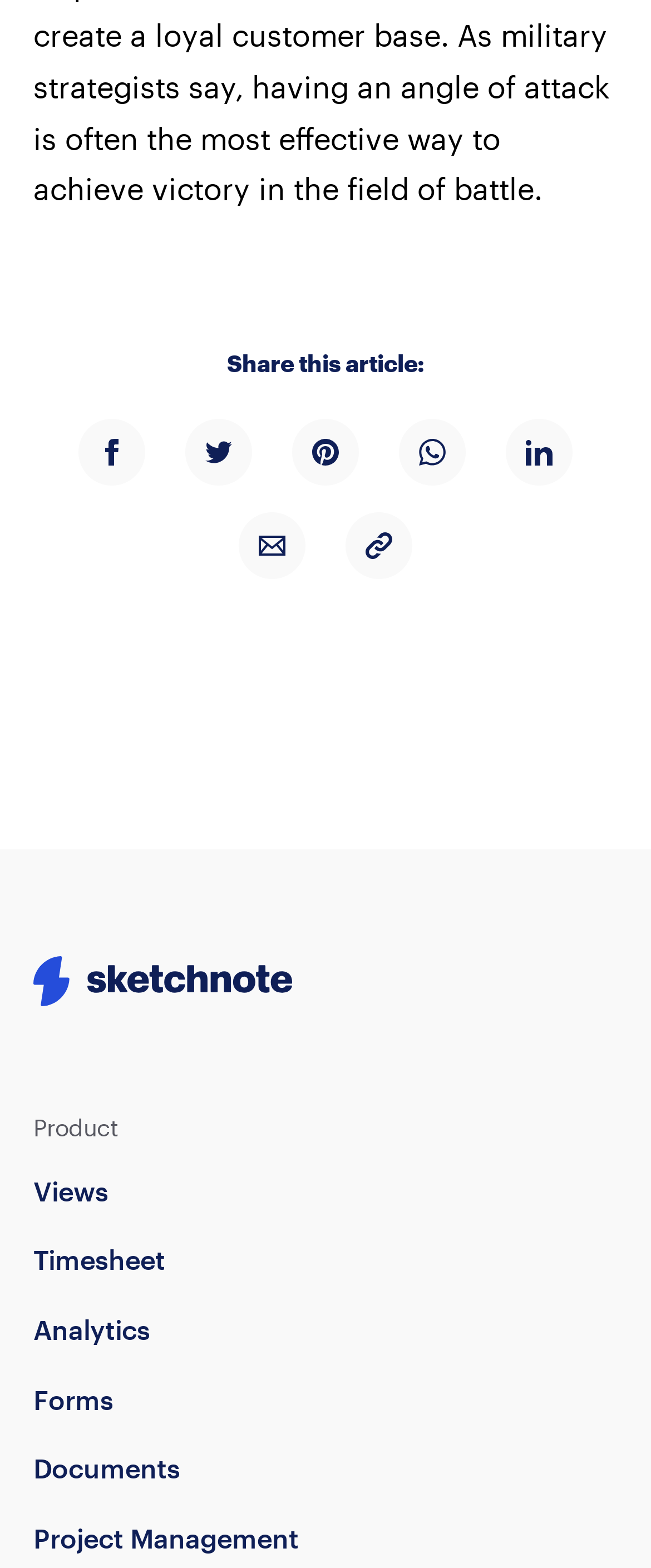How many links are there in the bottom navigation?
Please look at the screenshot and answer using one word or phrase.

6